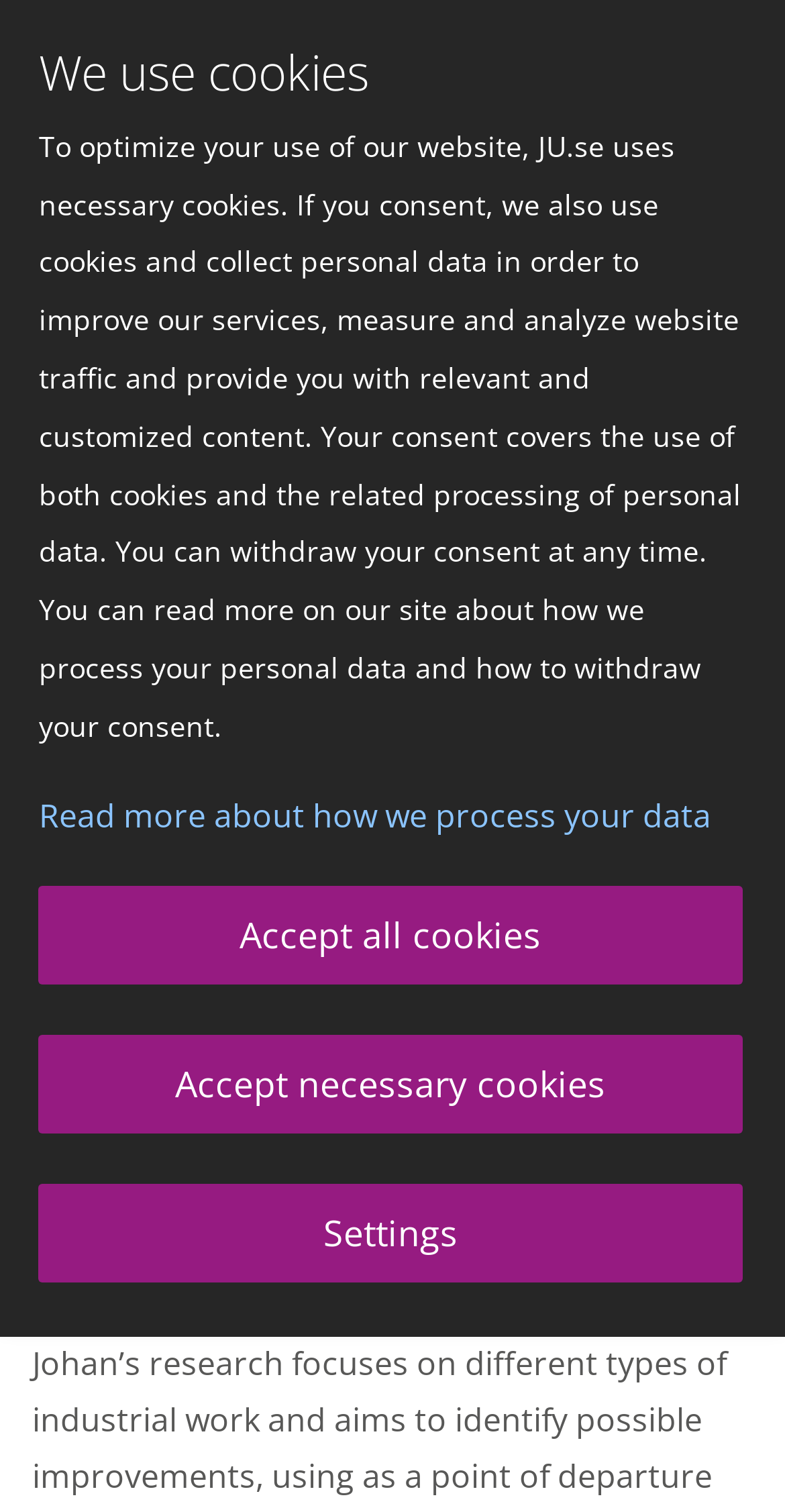What is the topic of the webpage content?
Please give a well-detailed answer to the question.

The webpage appears to be a research-related webpage, as it introduces Johan Karltun as an Associate Professor and describes his research focus on work organisation, indicating that the webpage is related to research activities at Jönköping University.